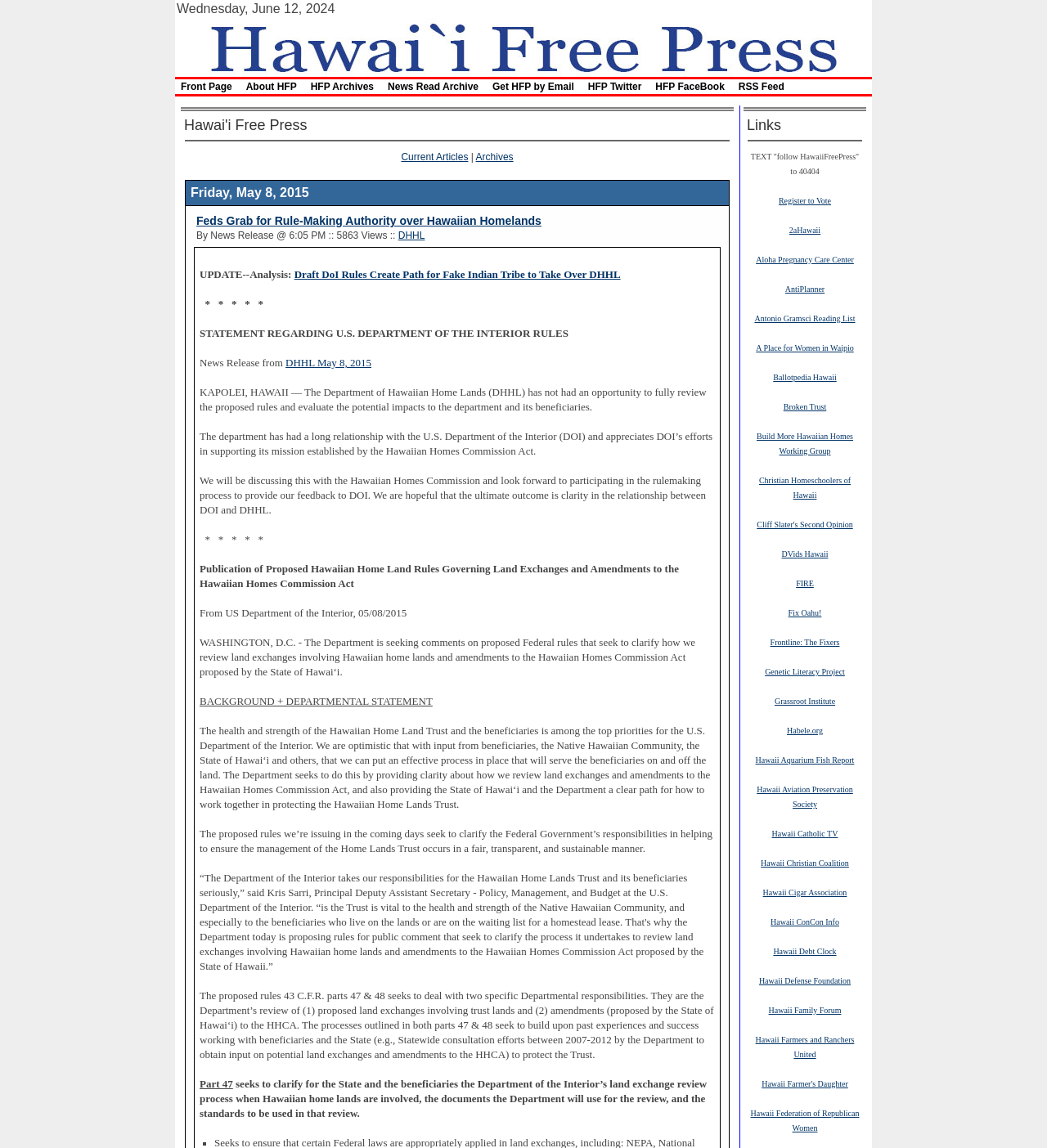Using the provided element description: "Hawaii Farmers and Ranchers United", identify the bounding box coordinates. The coordinates should be four floats between 0 and 1 in the order [left, top, right, bottom].

[0.722, 0.9, 0.816, 0.923]